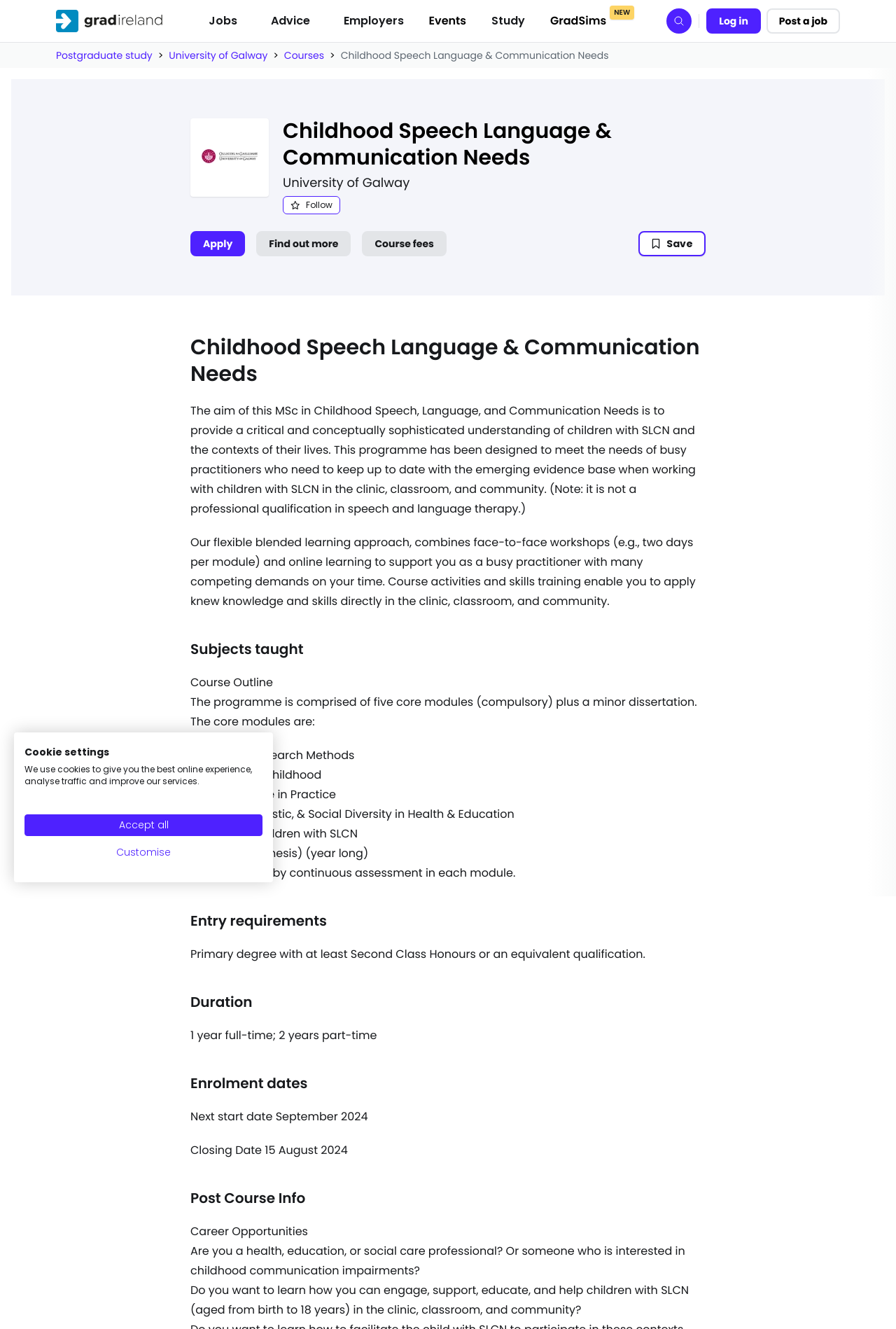Identify the bounding box coordinates necessary to click and complete the given instruction: "Click the 'Search' button".

[0.744, 0.006, 0.772, 0.025]